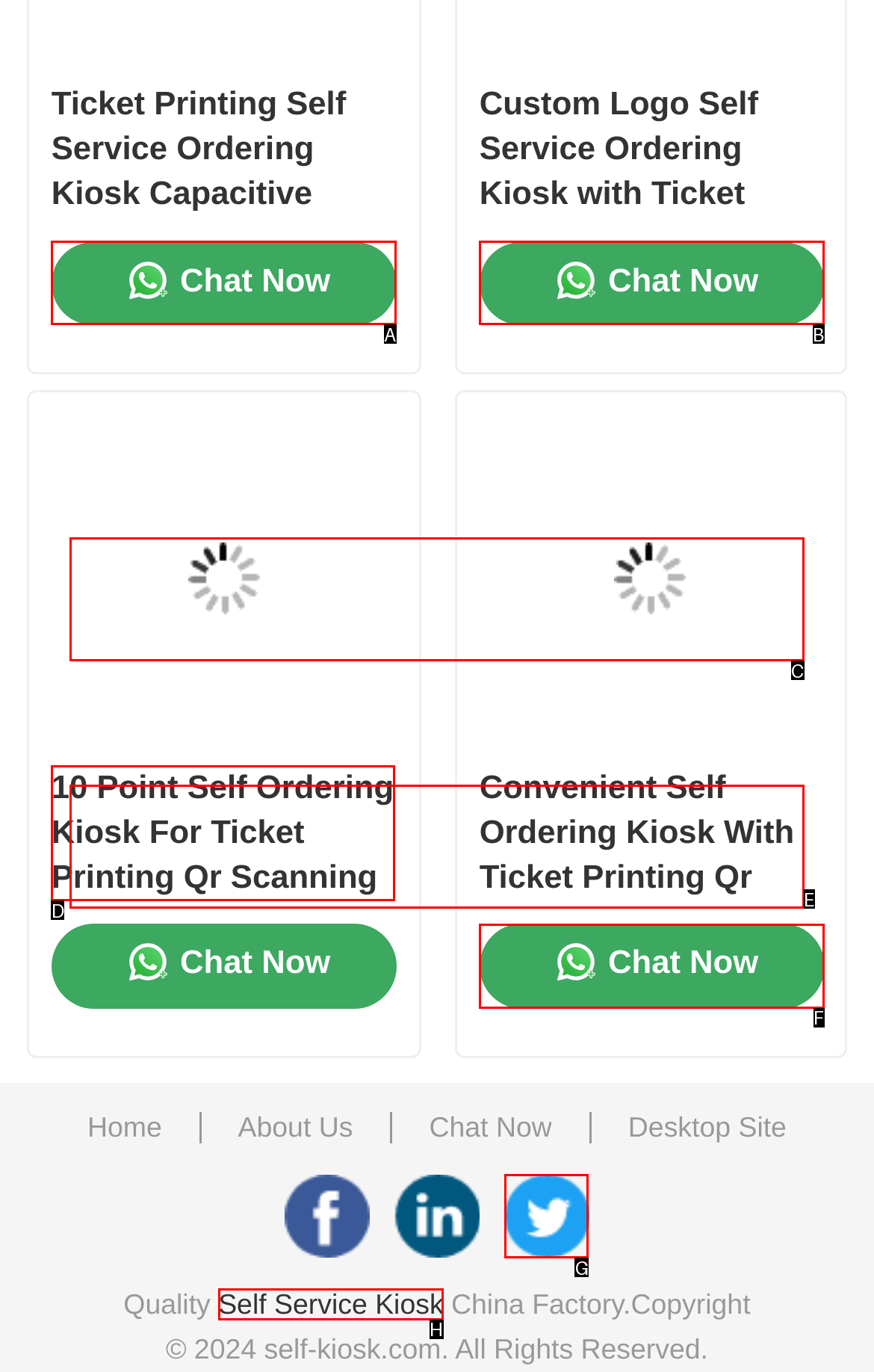Select the UI element that should be clicked to execute the following task: Go to Self Service Kiosk
Provide the letter of the correct choice from the given options.

H